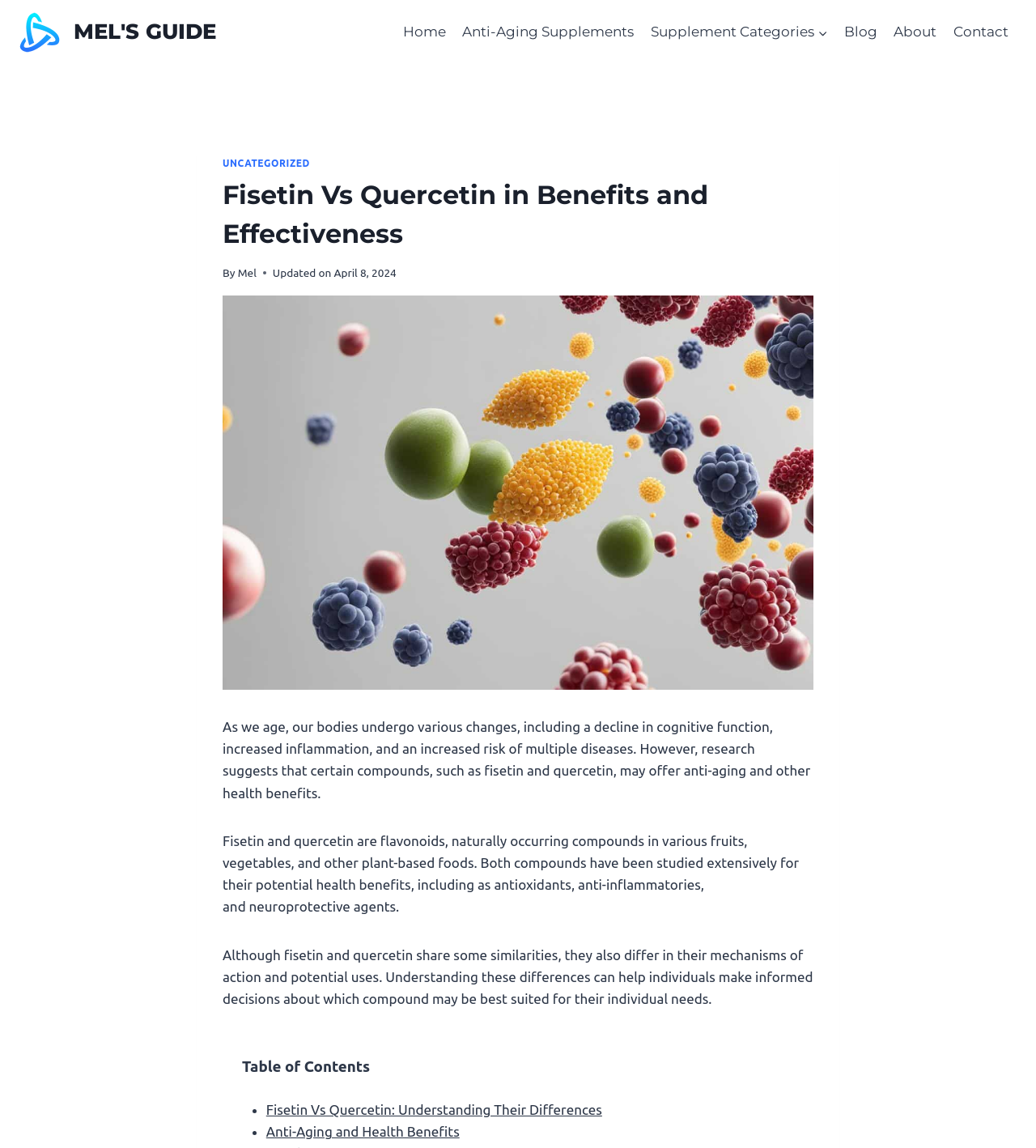Answer the question briefly using a single word or phrase: 
What is the category of the article?

UNCATEGORIZED